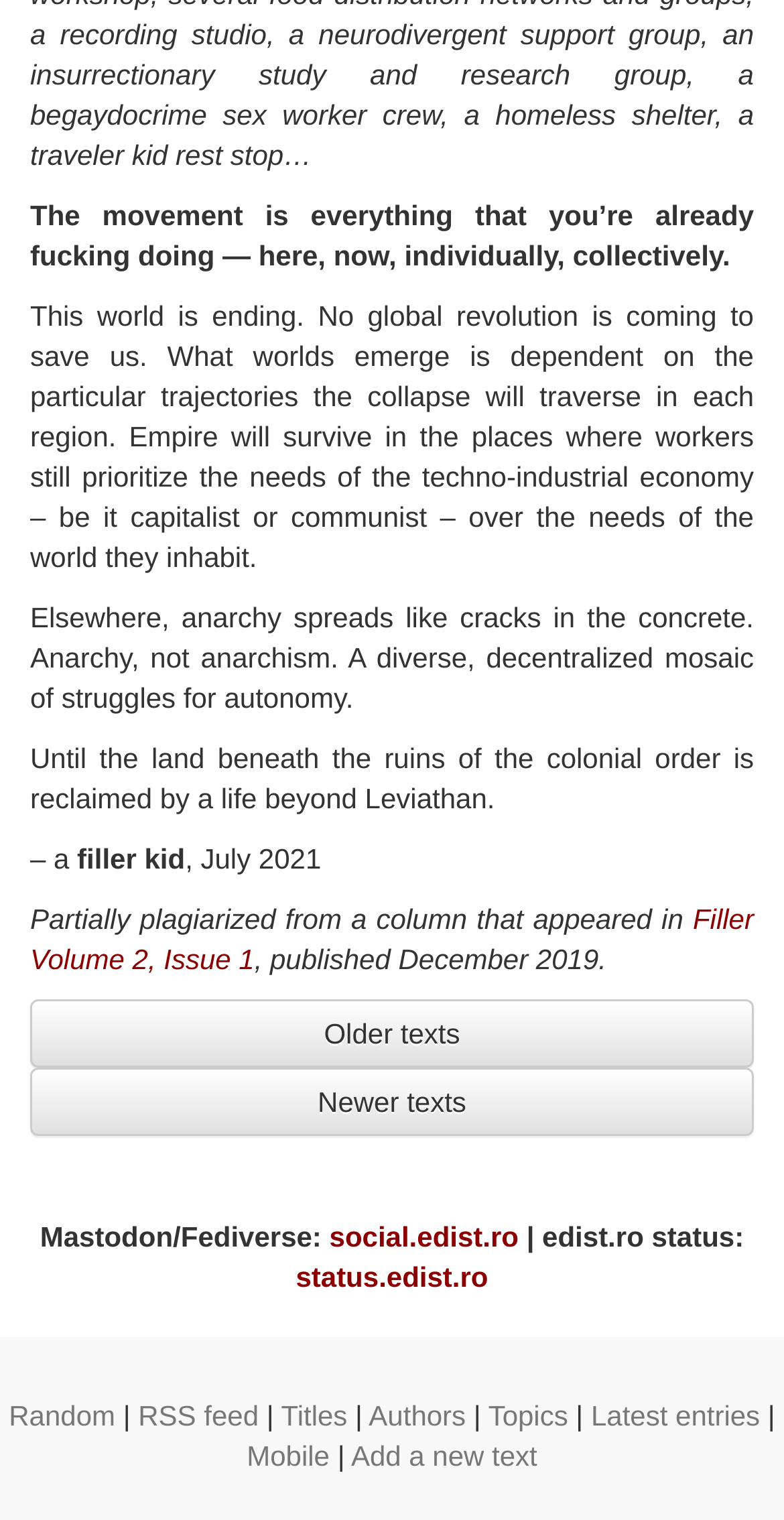Give a concise answer using only one word or phrase for this question:
Who is the author of the text?

Filler kid